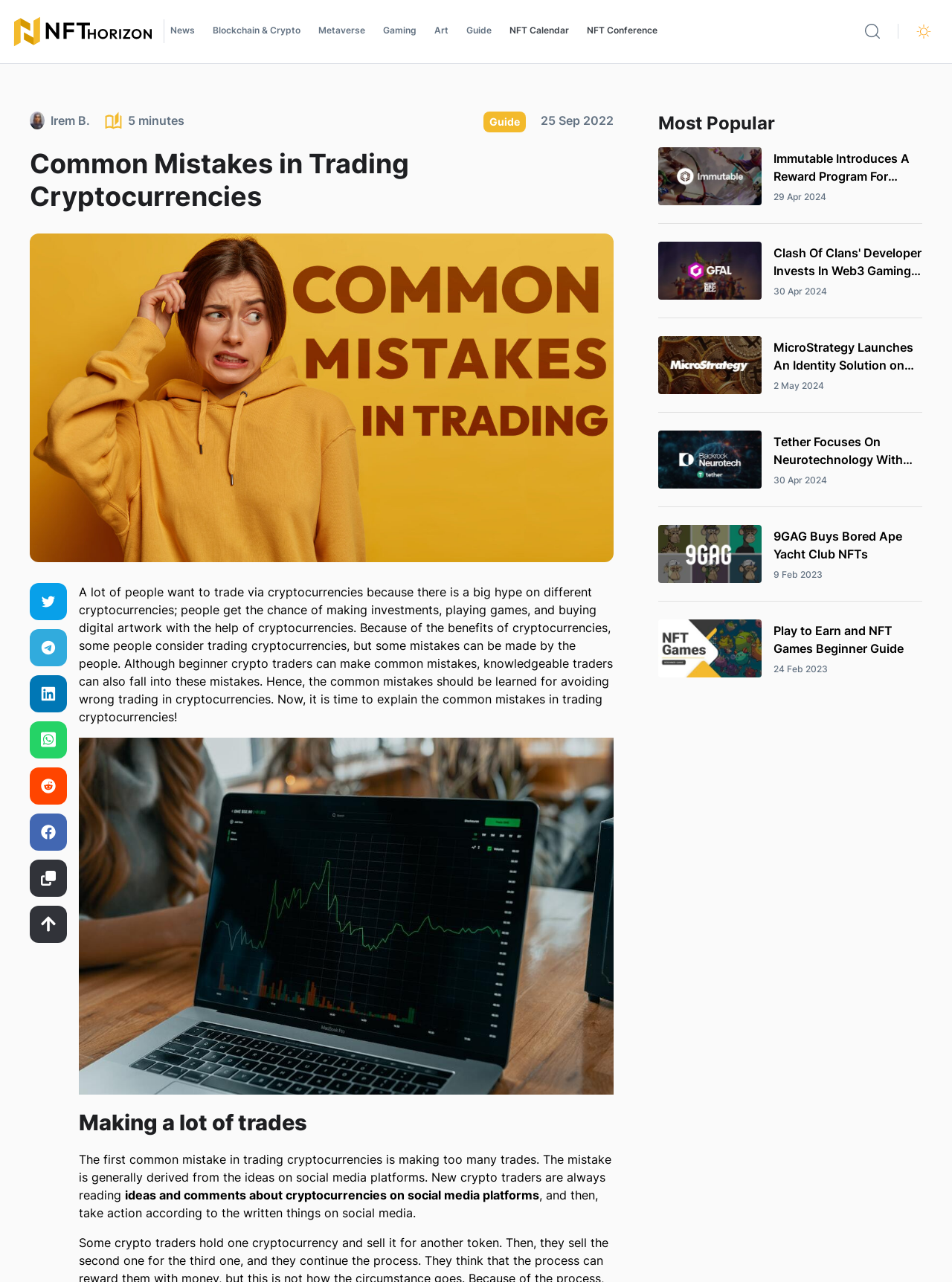What is the date of the article '9GAG Buys Bored Ape Yacht Club NFTs'?
Based on the image, give a concise answer in the form of a single word or short phrase.

9 Feb 2023